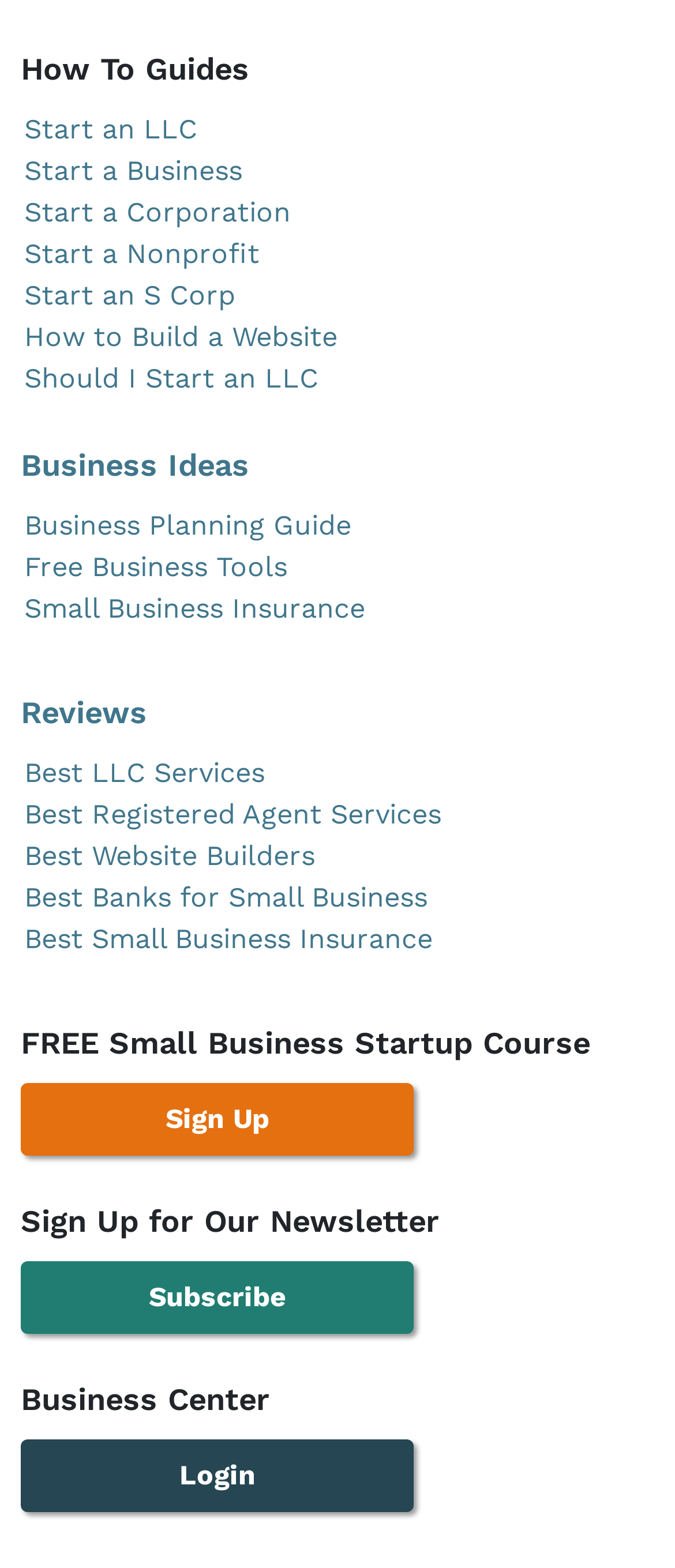What is the purpose of the 'Sign Up' button?
Answer briefly with a single word or phrase based on the image.

To sign up for the newsletter